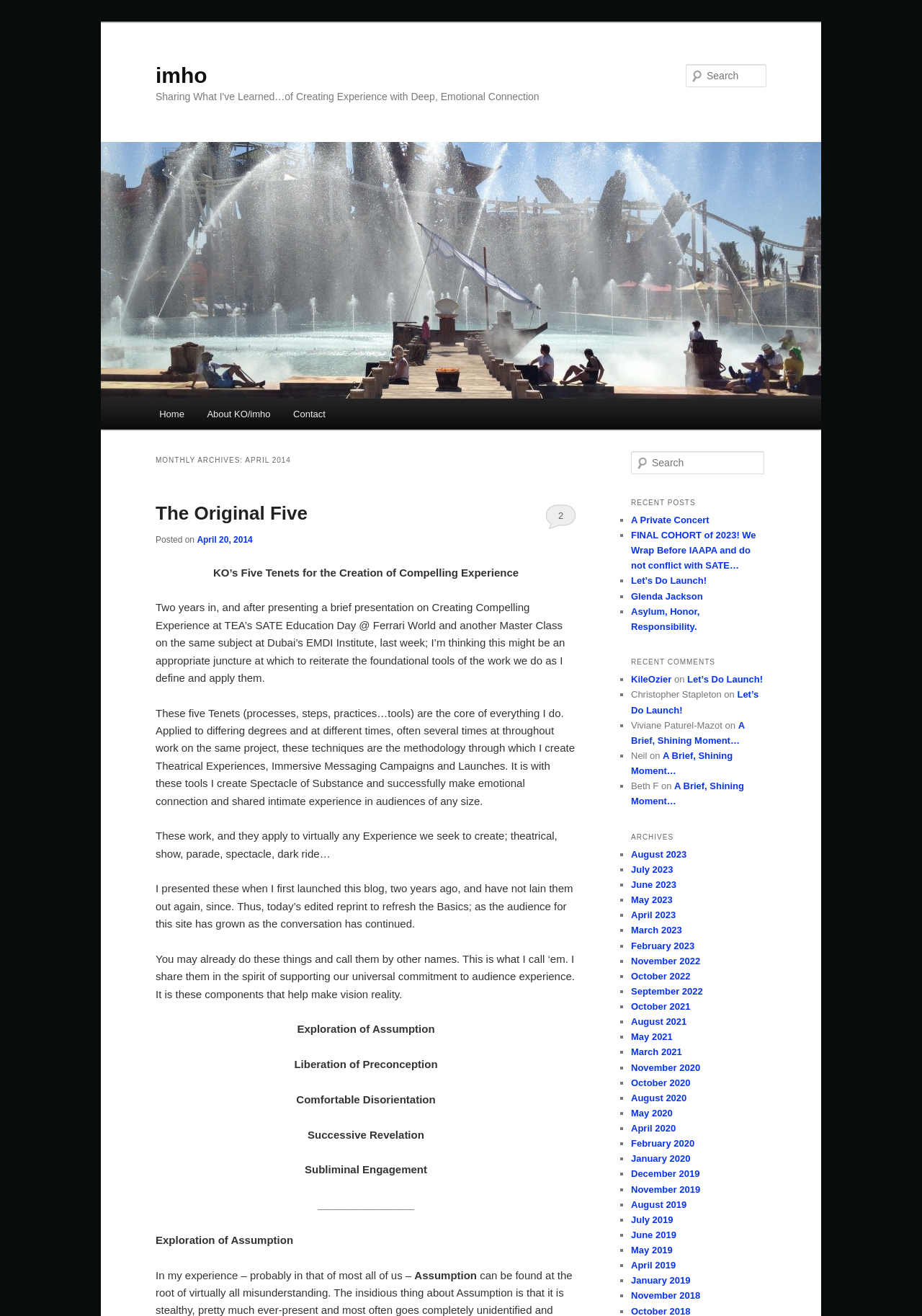Could you locate the bounding box coordinates for the section that should be clicked to accomplish this task: "Enter a name".

None